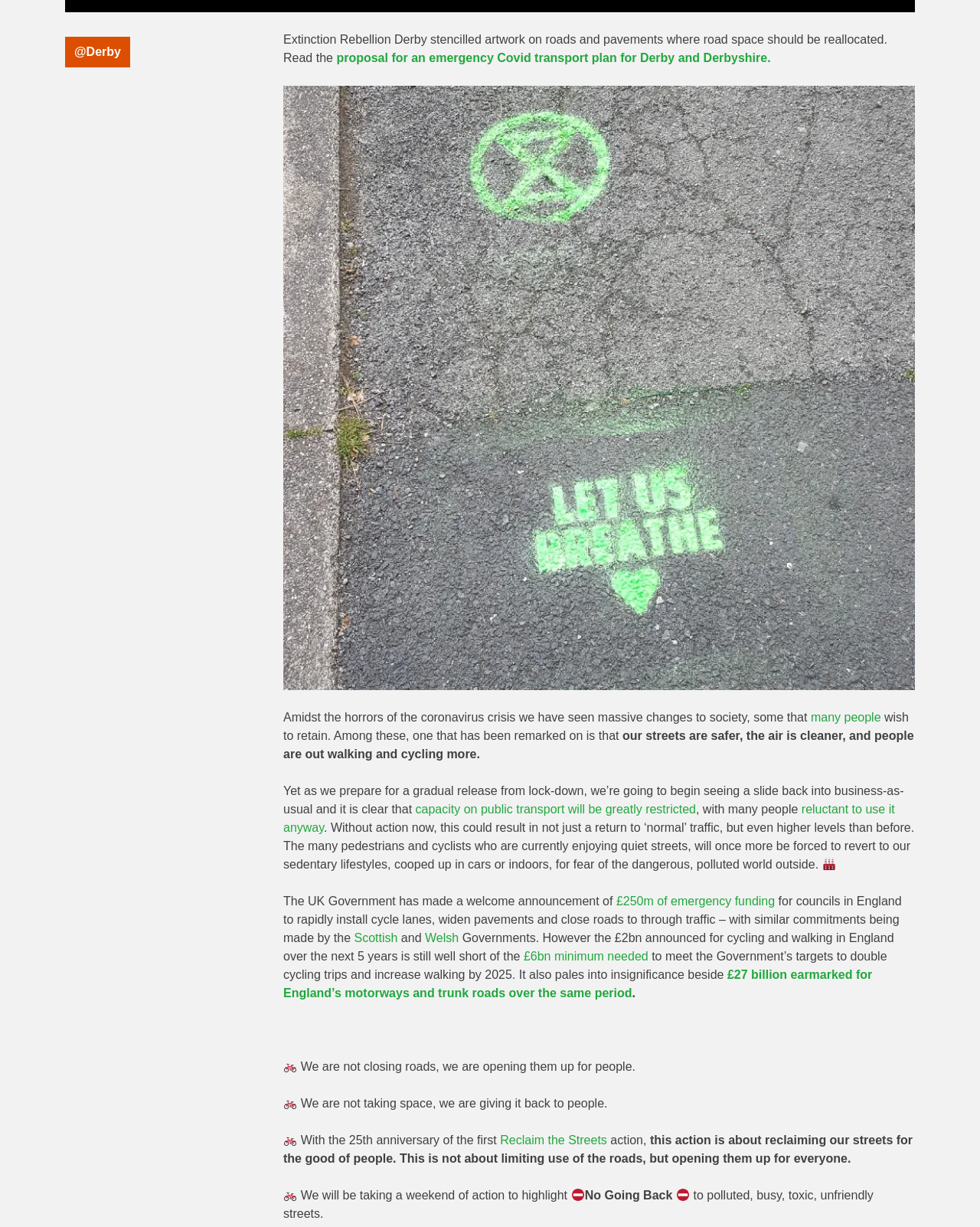Given the element description, predict the bounding box coordinates in the format (top-left x, top-left y, bottom-right x, bottom-right y). Make sure all values are between 0 and 1. Here is the element description: Reclaim the Streets

[0.51, 0.924, 0.619, 0.934]